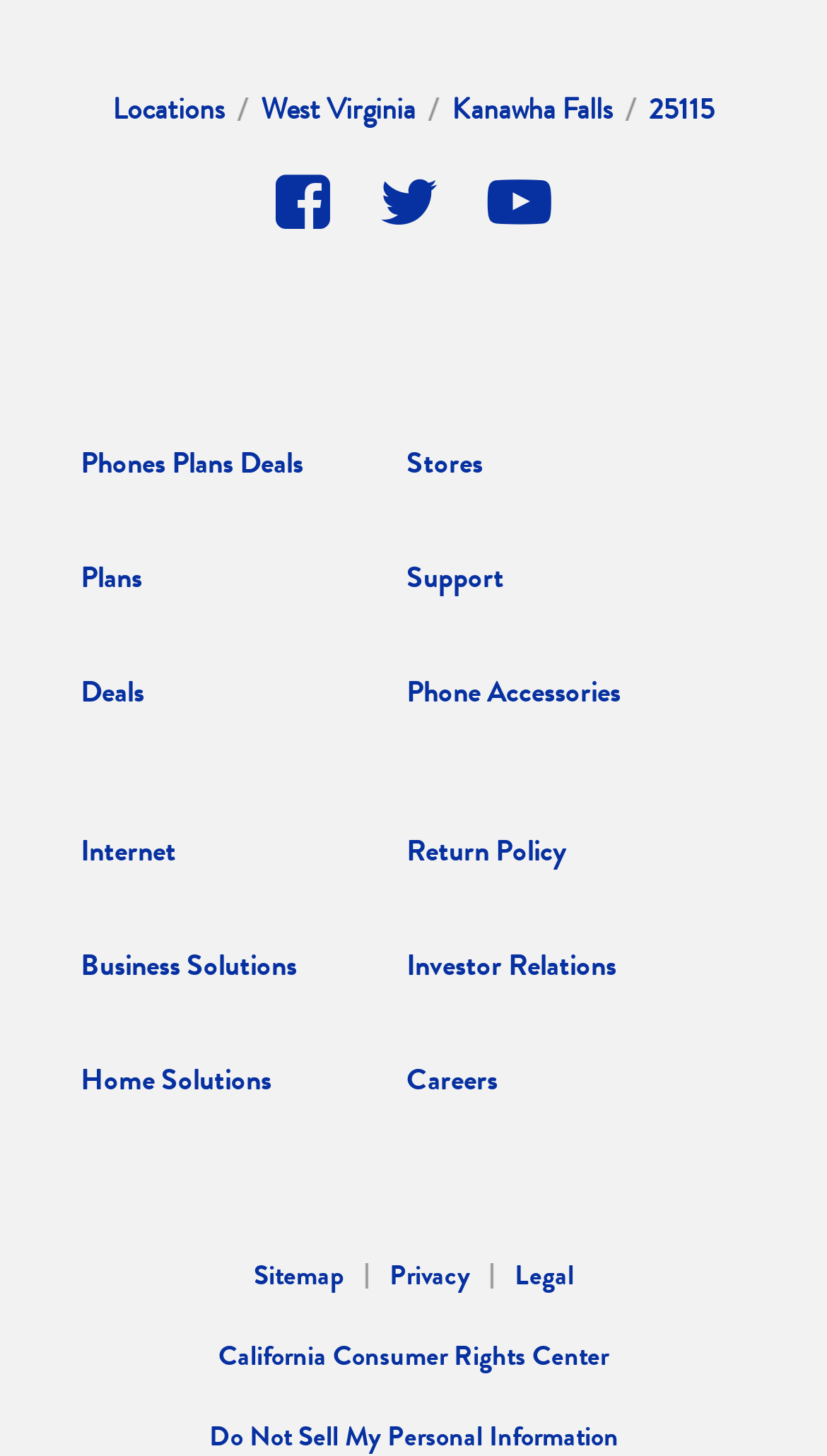Provide the bounding box coordinates of the HTML element this sentence describes: "Follow Us on Facebook".

[0.433, 0.117, 0.556, 0.206]